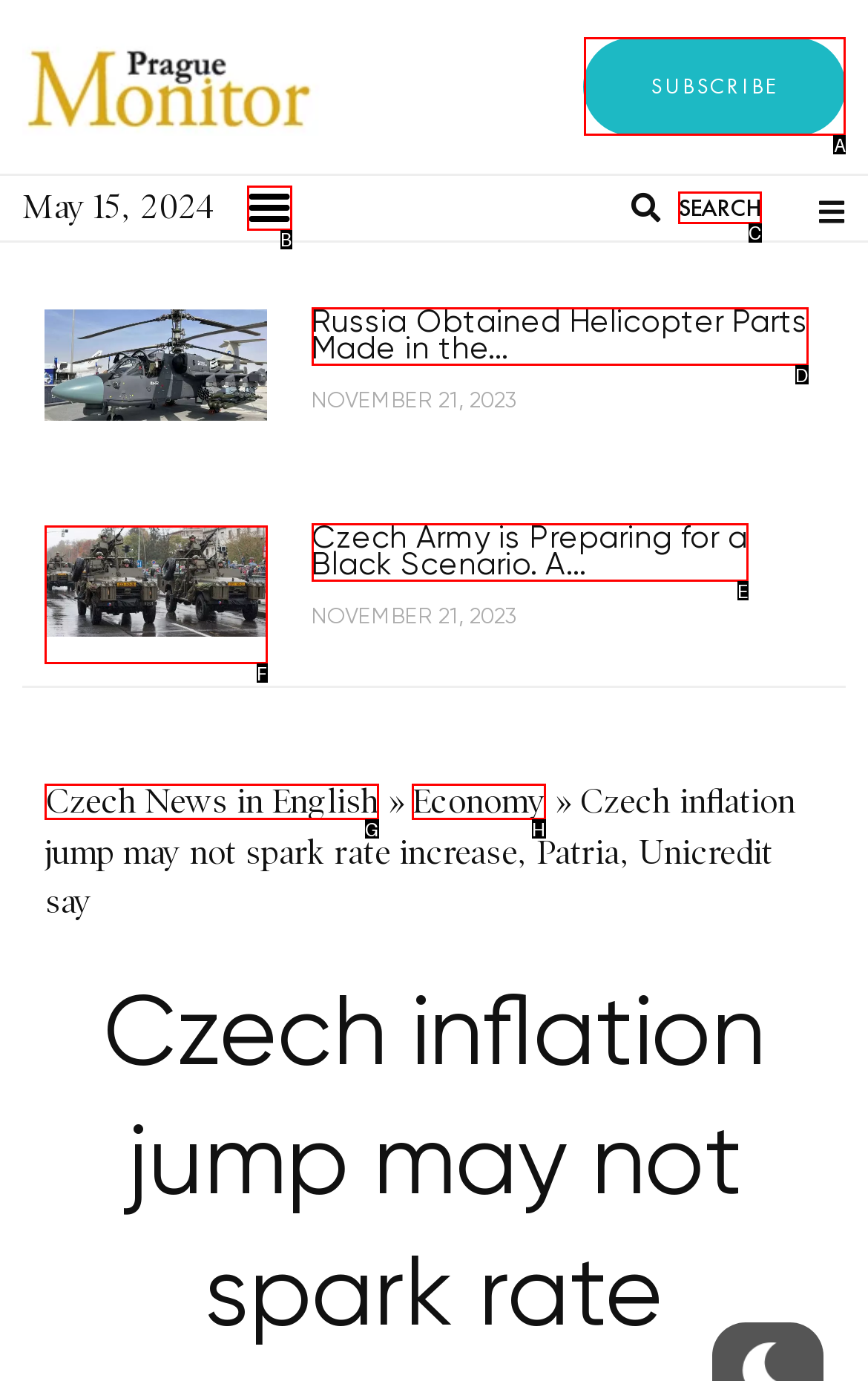For the instruction: Search for something, determine the appropriate UI element to click from the given options. Respond with the letter corresponding to the correct choice.

C